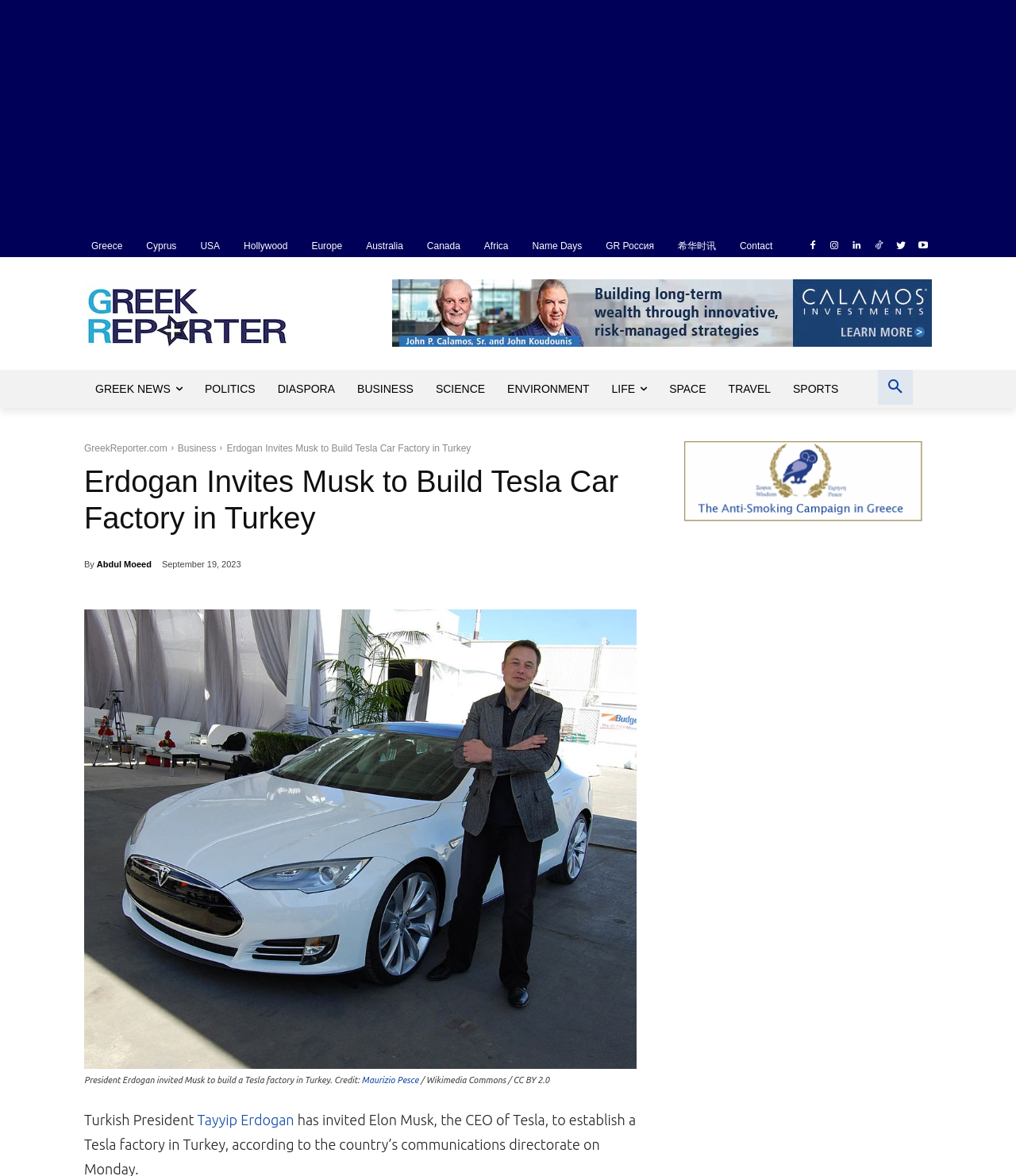What is the topic of the news article?
Please ensure your answer is as detailed and informative as possible.

I inferred the topic of the news article by analyzing the heading 'Erdogan Invites Musk to Build Tesla Car Factory in Turkey' and the surrounding text content, which suggests that the article is about Tesla building a factory in Turkey.